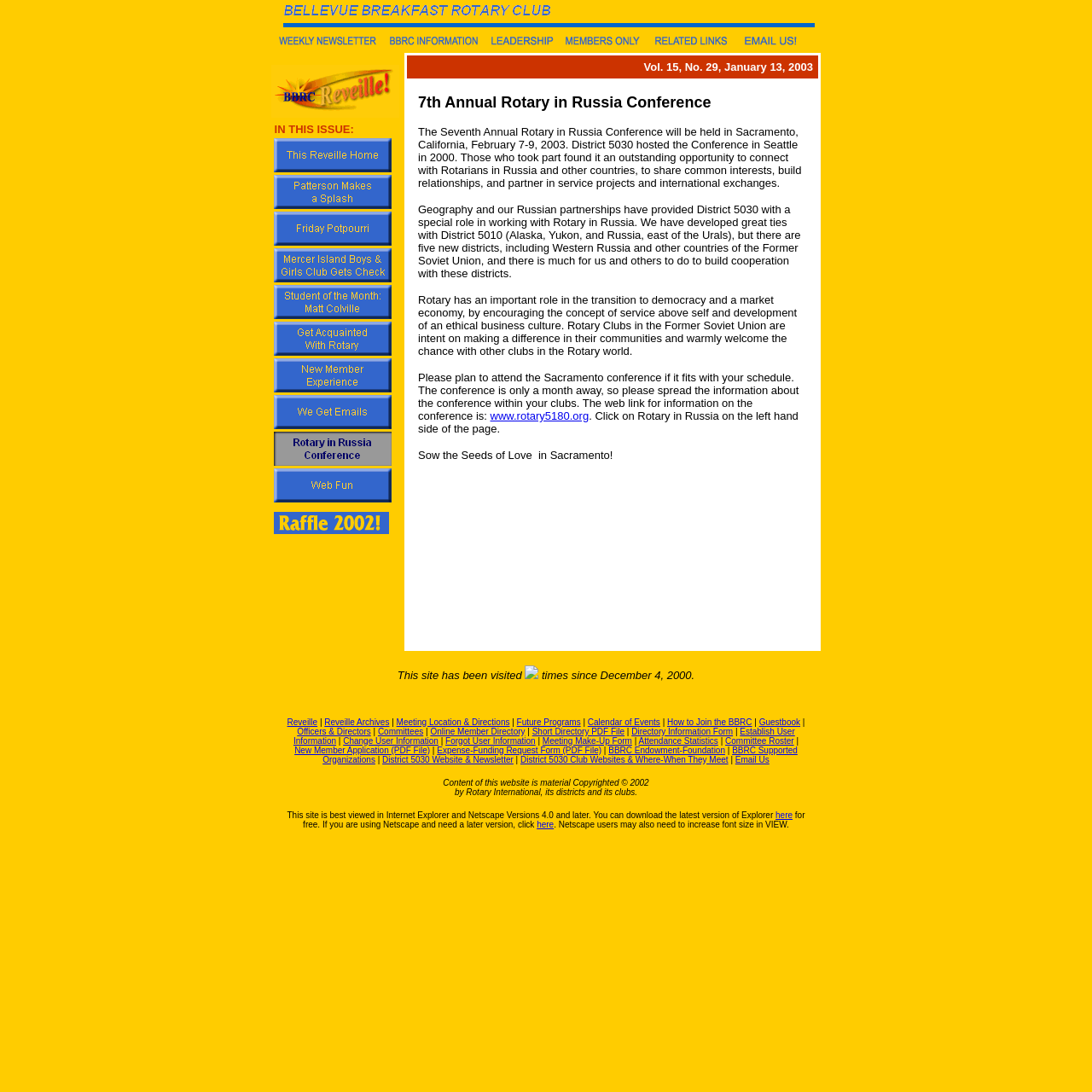Locate the bounding box coordinates of the area where you should click to accomplish the instruction: "Click on the 'BELLEVUE BREAKFAST ROTARY CLUB' link".

[0.259, 0.009, 0.552, 0.022]